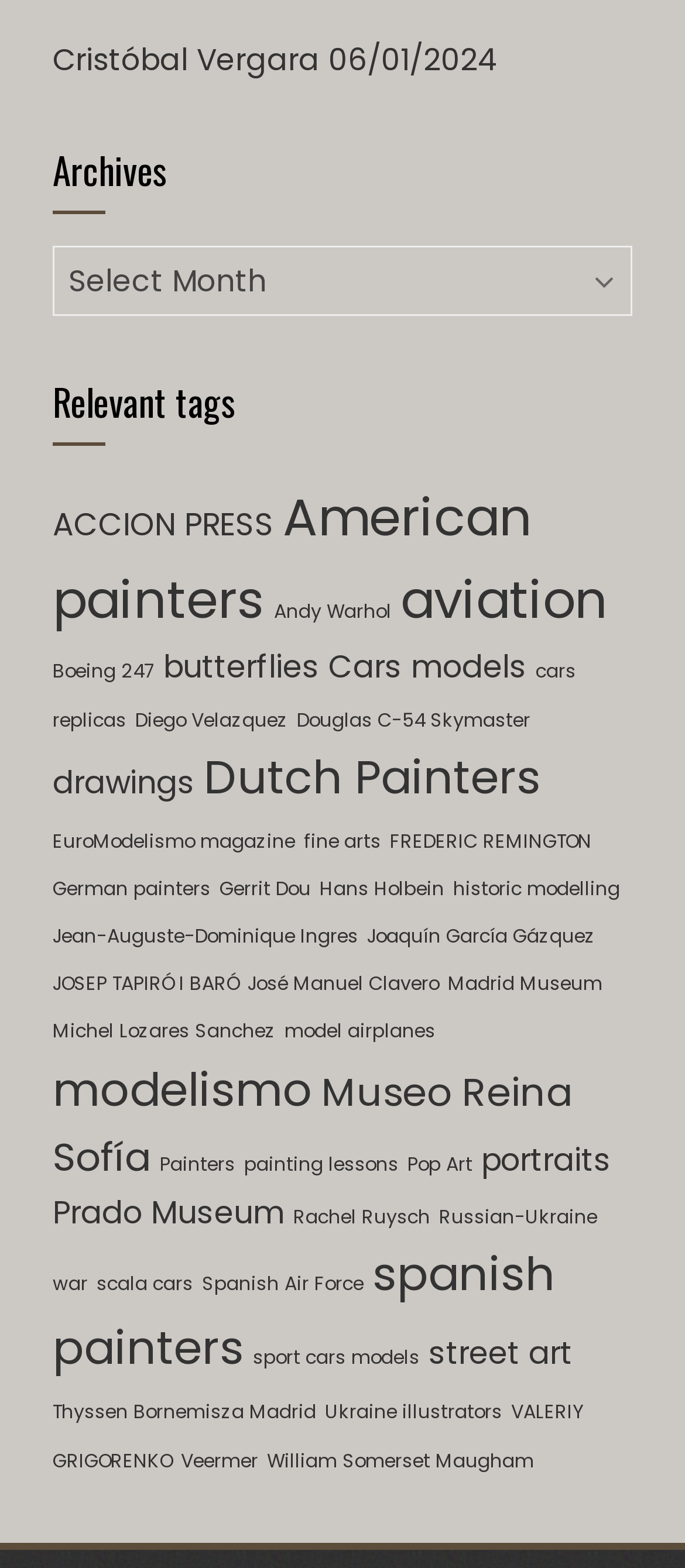What is the author's name?
Can you provide an in-depth and detailed response to the question?

The author's name is found at the top of the webpage, in a link element with the text 'Cristóbal Vergara'. This suggests that the webpage is a personal website or blog belonging to Cristóbal Vergara.